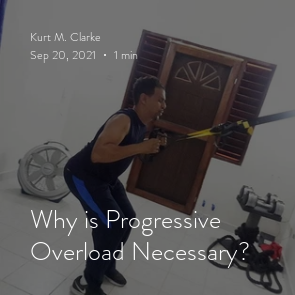Please analyze the image and provide a thorough answer to the question:
What is the title of the blog post?

The title of the blog post is 'Why is Progressive Overload Necessary?' which suggests that the content of the post will discuss the importance of progressive overload in strength training and fitness. This title is accompanied by the author's name, Kurt M. Clarke, and a date, indicating that it is a specific blog post.